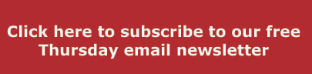What is the font color of the text?
From the details in the image, provide a complete and detailed answer to the question.

The font color of the text is white, which provides a clear contrast to the vibrant red background, making the text easily readable and understandable.